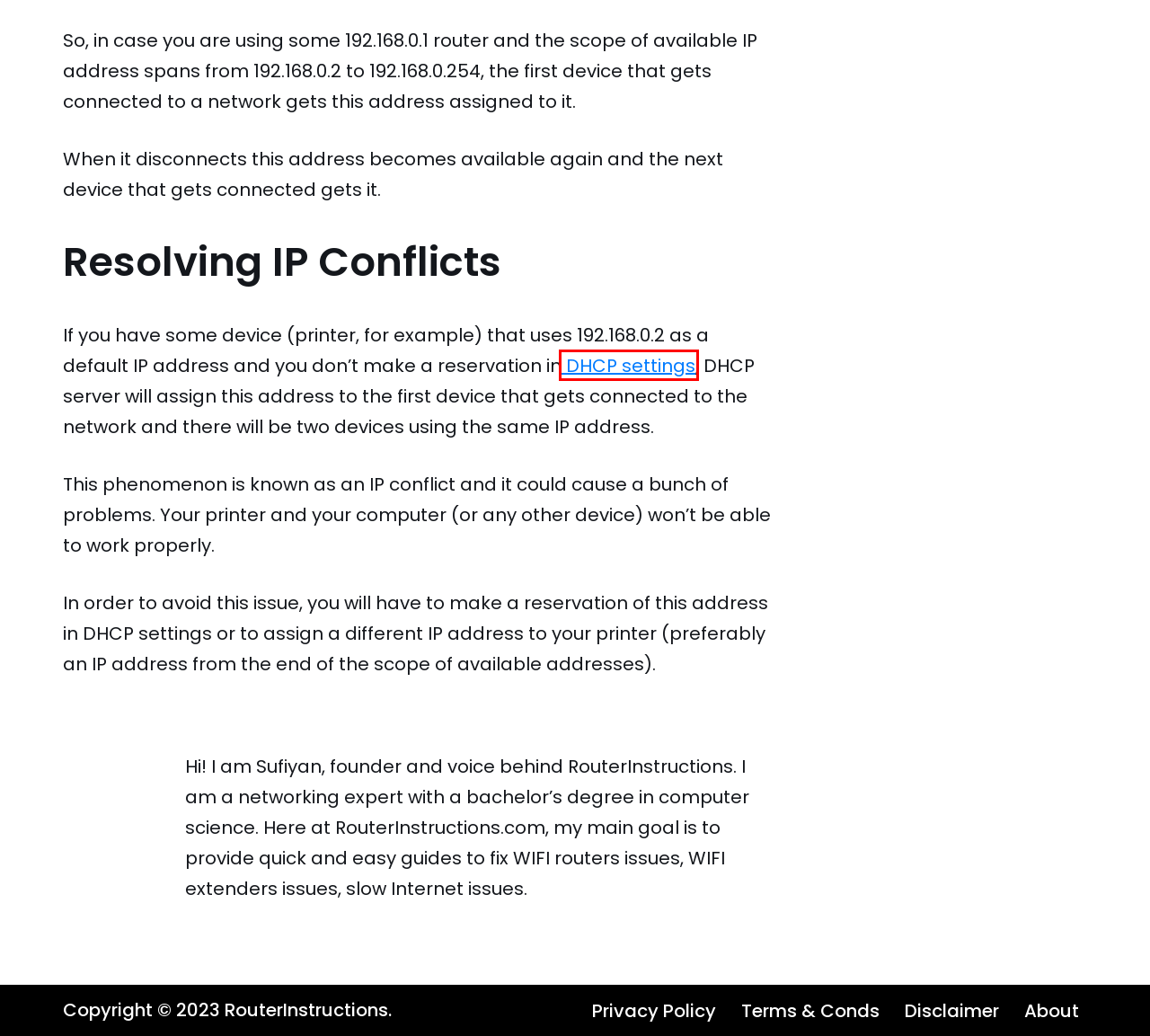Look at the given screenshot of a webpage with a red rectangle bounding box around a UI element. Pick the description that best matches the new webpage after clicking the element highlighted. The descriptions are:
A. Optus Router Login  To Setup And Access Your Router
B. Internet Speed Archives - Router Instructions
C. Airtel Router Login Guide To Setting Up And Accessing Your Router
D. Sufiyan, Author at Router Instructions
E. Telstra Router Login To Setting Up And Accessing Your Router
F. Terms and Conditions - Router Instructions
G. Change TCP/IP settings - Microsoft Support
H. About - Router Instructions

G